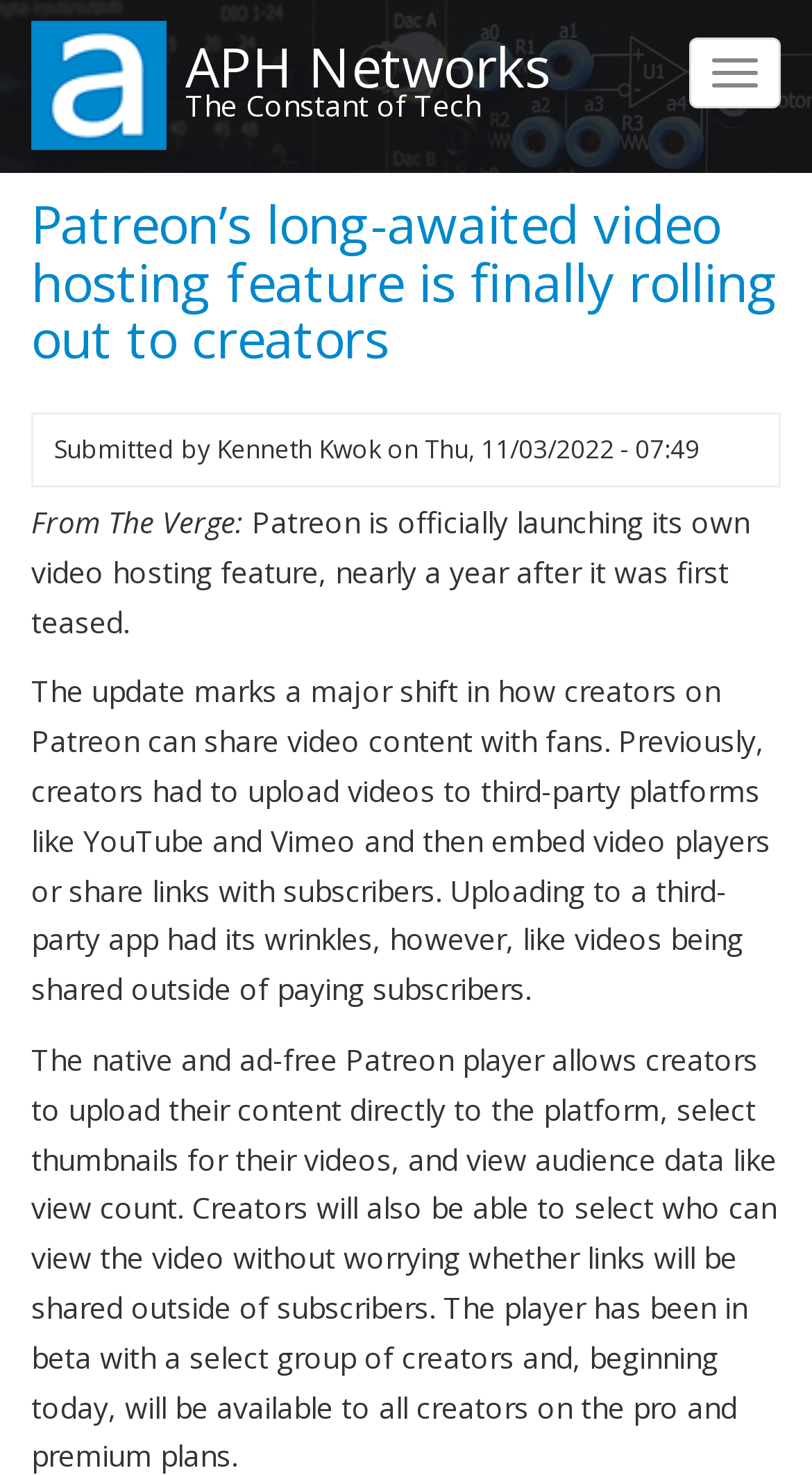Who submitted the article?
Look at the image and construct a detailed response to the question.

I found the answer by examining the footer section of the webpage, where it says 'Submitted by Kenneth Kwok'.